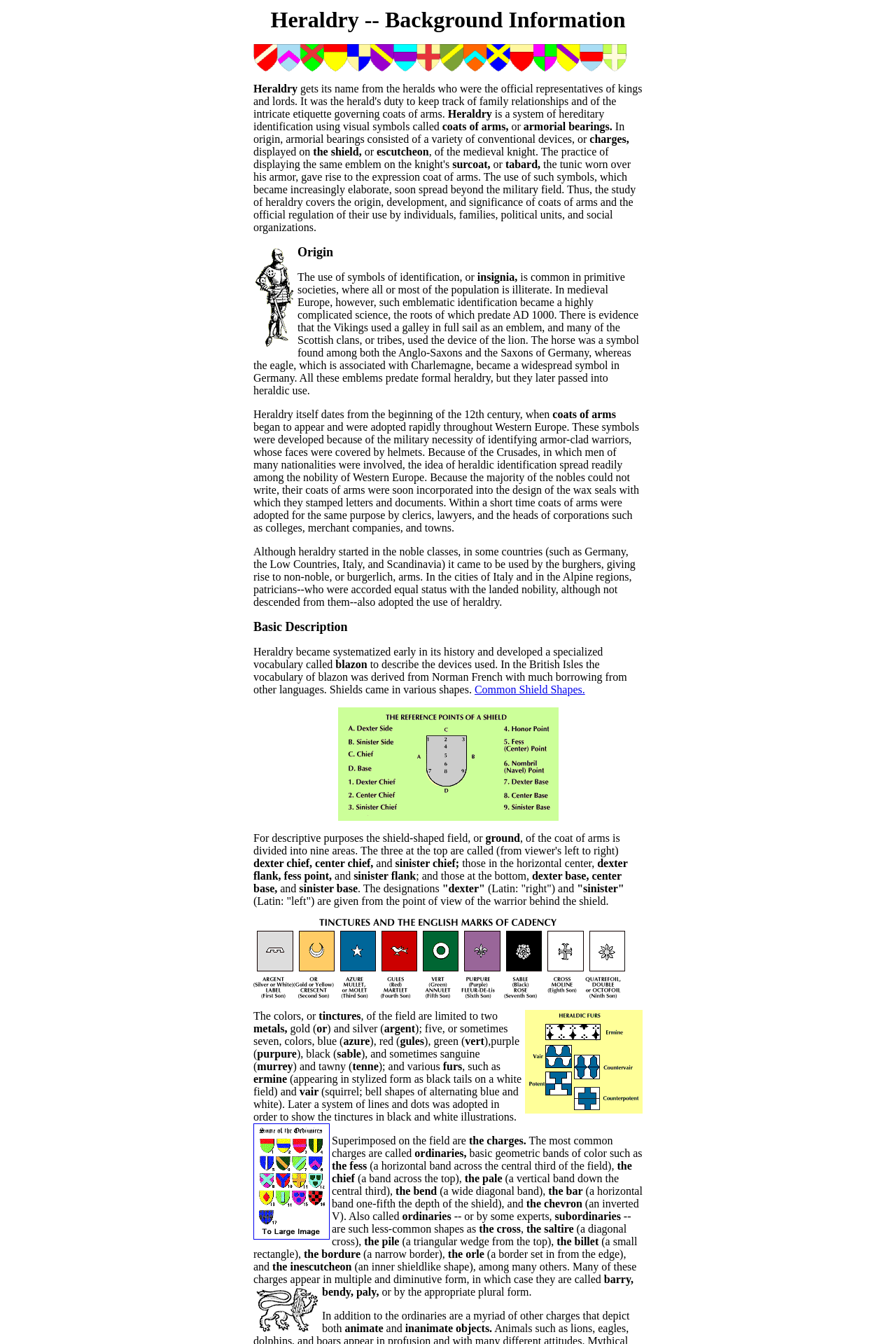What is the purpose of the system of lines and dots in heraldry?
Please interpret the details in the image and answer the question thoroughly.

The webpage mentions that a system of lines and dots was adopted in heraldry to represent the tinctures in black and white illustrations, as the original colors could not be shown in these types of illustrations.